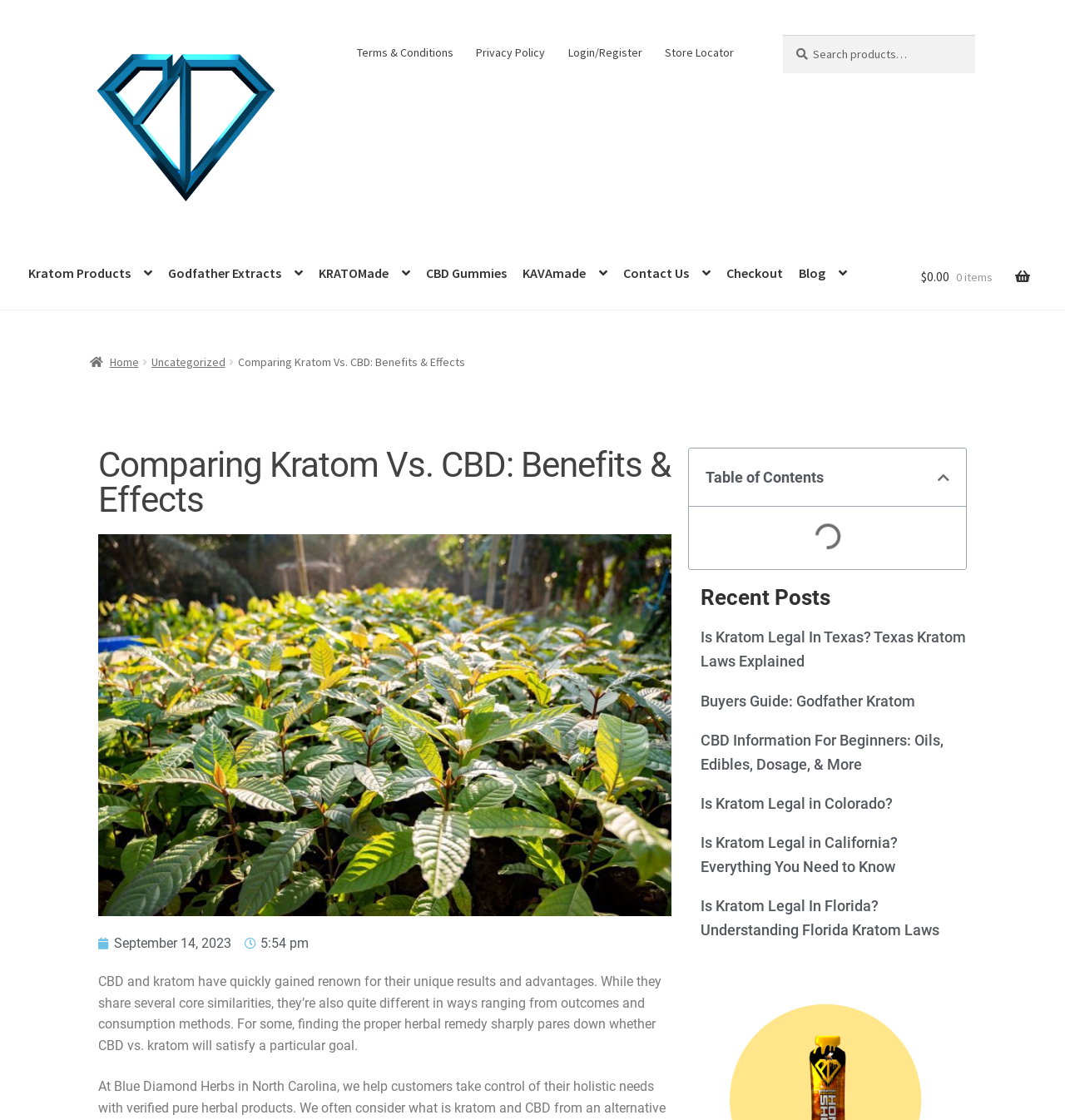Find the bounding box coordinates of the clickable region needed to perform the following instruction: "View recent posts". The coordinates should be provided as four float numbers between 0 and 1, i.e., [left, top, right, bottom].

[0.658, 0.523, 0.78, 0.545]